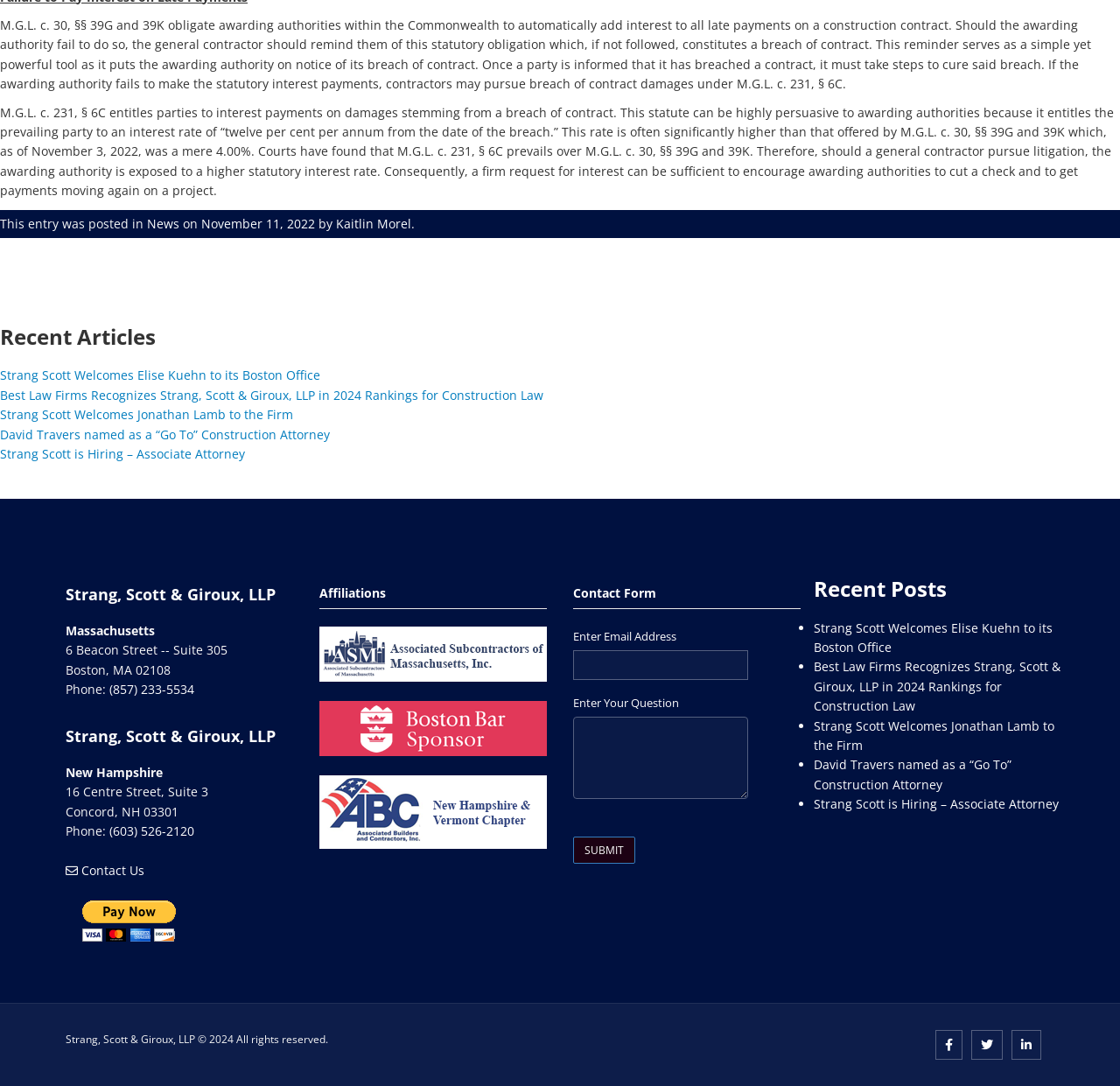Answer the question below in one word or phrase:
What is the name of the law firm?

Strang, Scott & Giroux, LLP